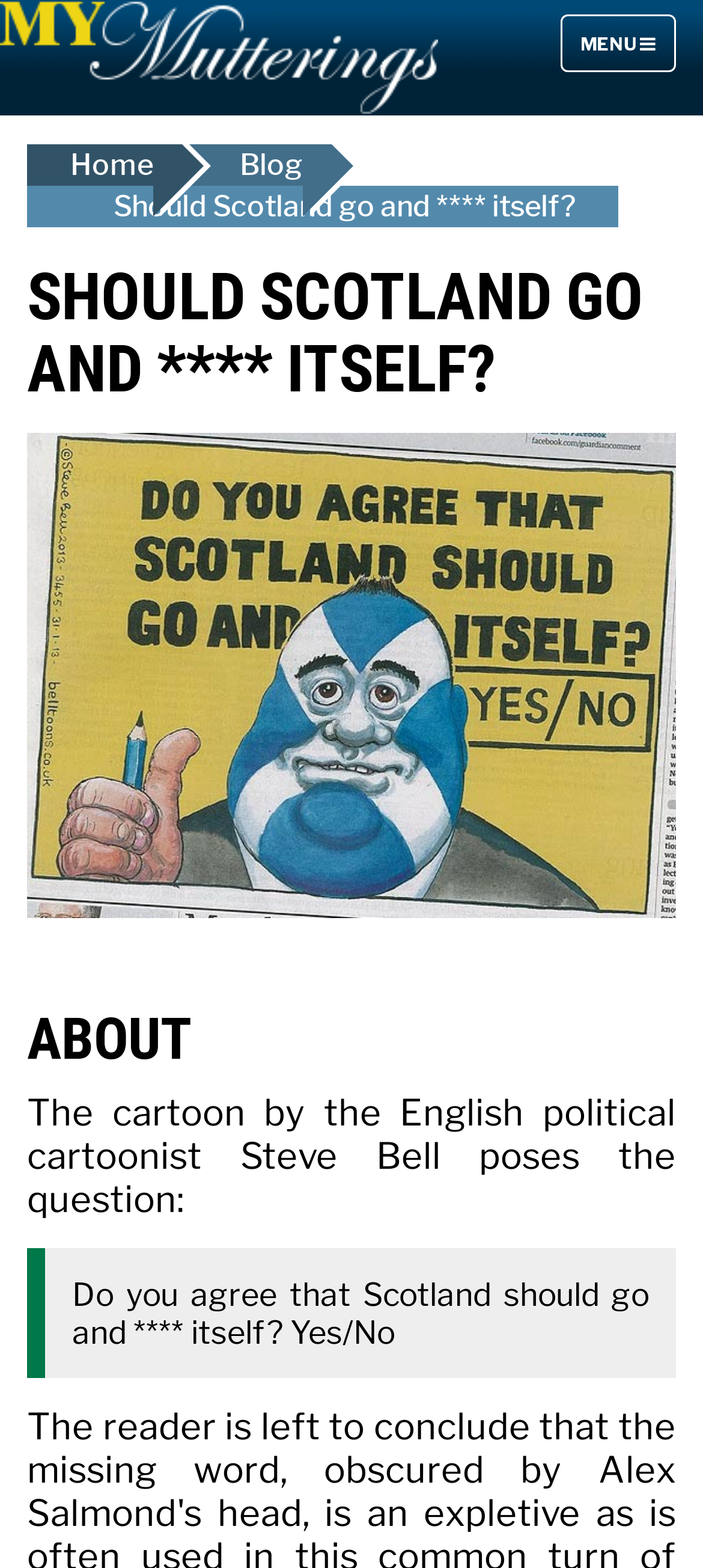Locate and generate the text content of the webpage's heading.

SHOULD SCOTLAND GO AND **** ITSELF?